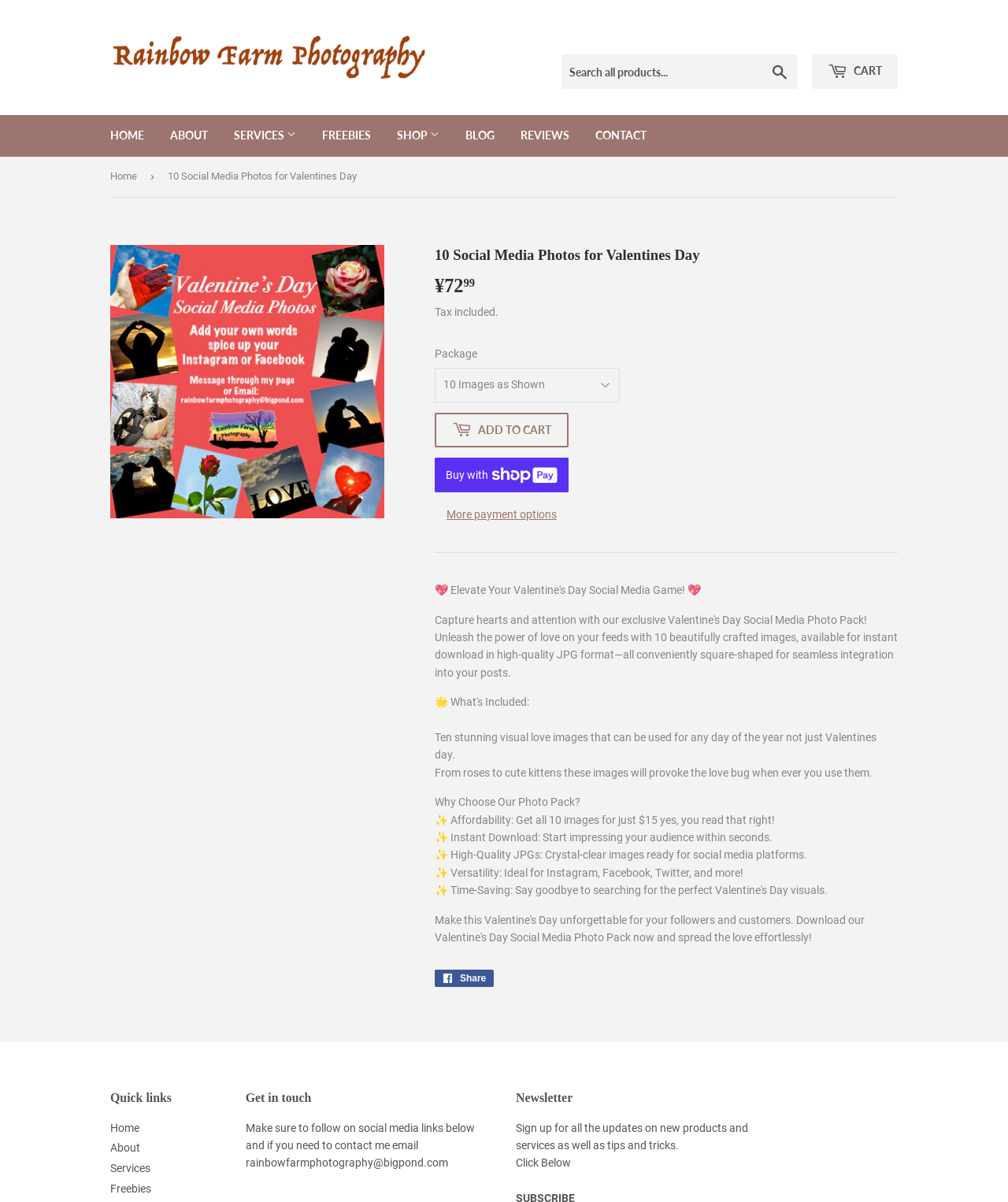Identify the bounding box coordinates of the area that should be clicked in order to complete the given instruction: "Go to Home page". The bounding box coordinates should be four float numbers between 0 and 1, i.e., [left, top, right, bottom].

[0.098, 0.096, 0.155, 0.13]